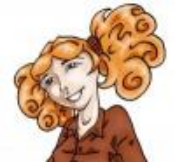Create a detailed narrative that captures the essence of the image.

The image features a cheerful character with vibrant, curly orange hair styled in two pigtails. She has a friendly expression, showcasing a slight smile that adds to her approachable demeanor. Her attire consists of a brown top, suggesting a casual and warm vibe. This illustration may represent a character from a narrative or artistic work, likely evoking themes of friendliness and joviality. The character's lively appearance and engaging smile contribute to a sense of positivity and approachability.